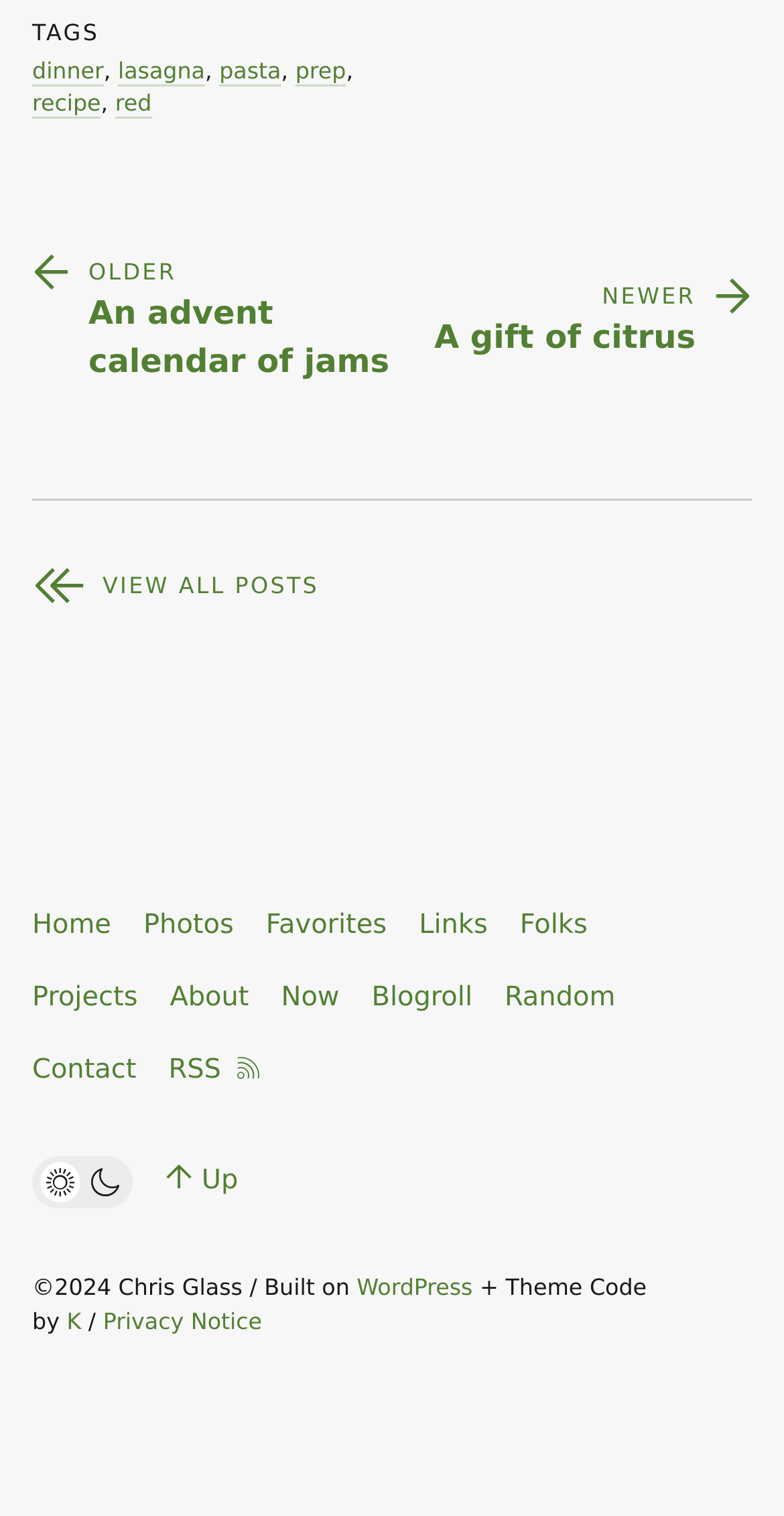Find and provide the bounding box coordinates for the UI element described here: "OlderAn advent calendar of jams". The coordinates should be given as four float numbers between 0 and 1: [left, top, right, bottom].

[0.041, 0.166, 0.5, 0.255]